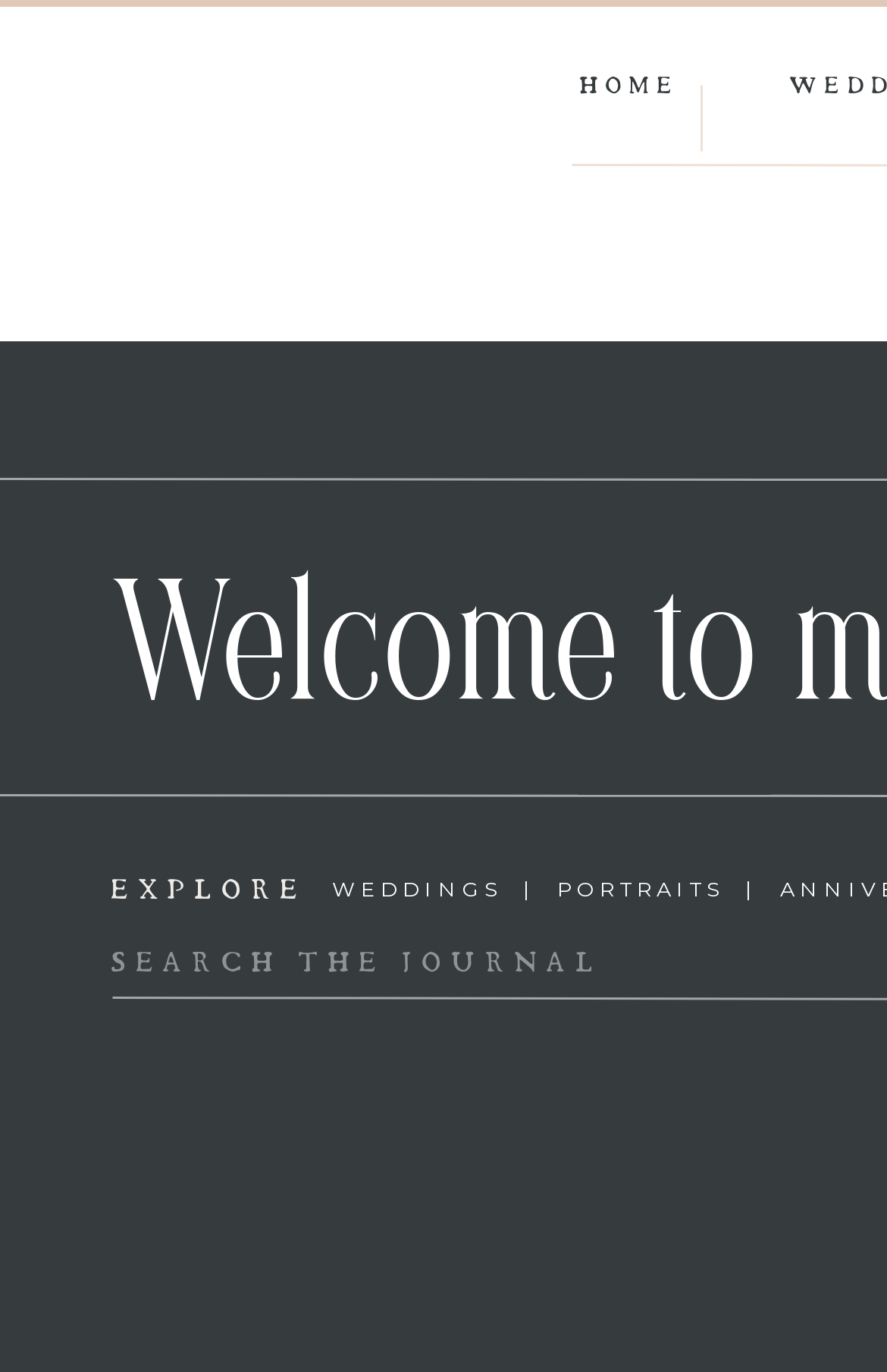How many main navigation links are there?
Identify the answer in the screenshot and reply with a single word or phrase.

3